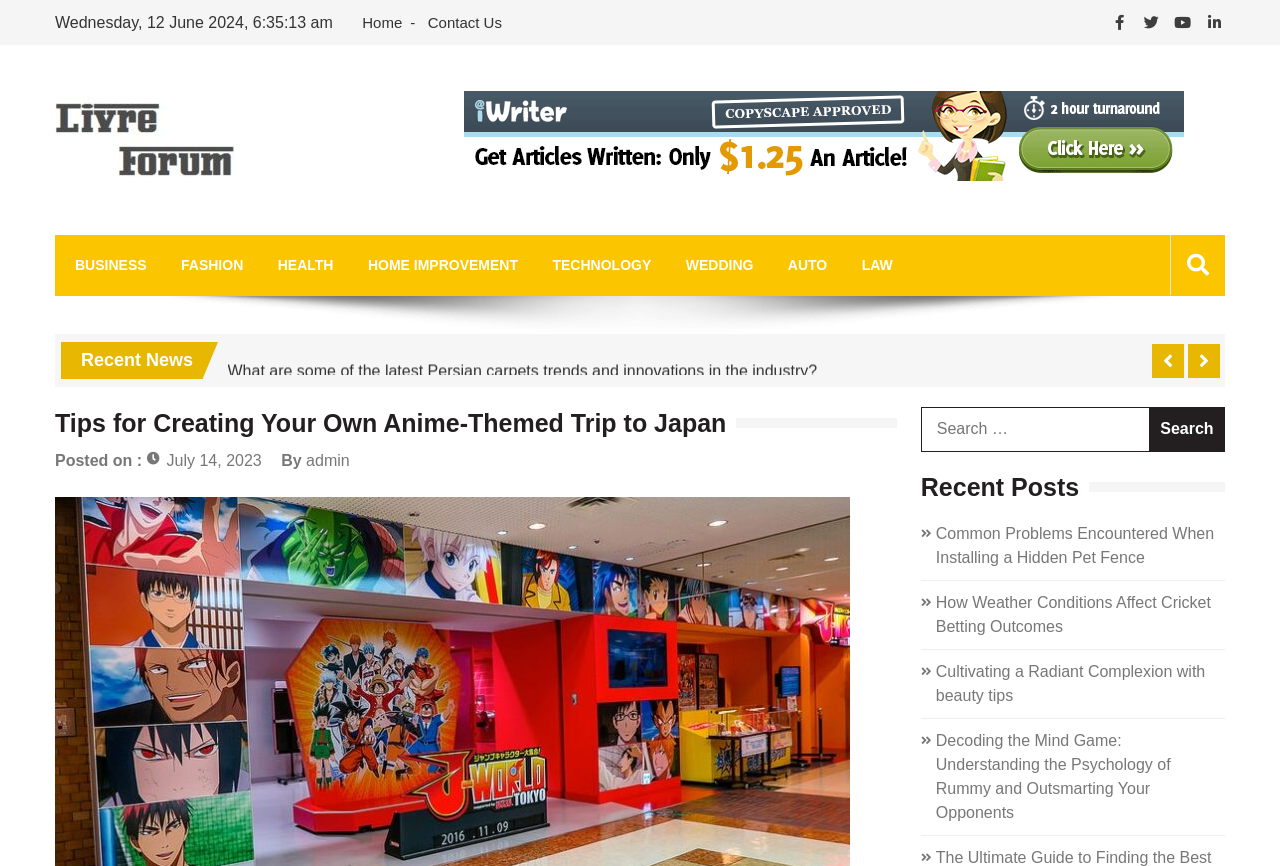Provide the bounding box coordinates, formatted as (top-left x, top-left y, bottom-right x, bottom-right y), with all values being floating point numbers between 0 and 1. Identify the bounding box of the UI element that matches the description: Home Improvement

[0.287, 0.271, 0.405, 0.342]